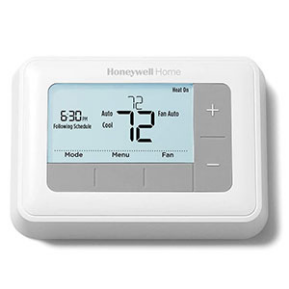What is the purpose of the schedule for daily temperature adjustments?
With the help of the image, please provide a detailed response to the question.

The schedule for daily temperature adjustments allows users to program the thermostat to adjust the temperature at different times of the day, which can help families achieve energy efficiency and comfort throughout the week.